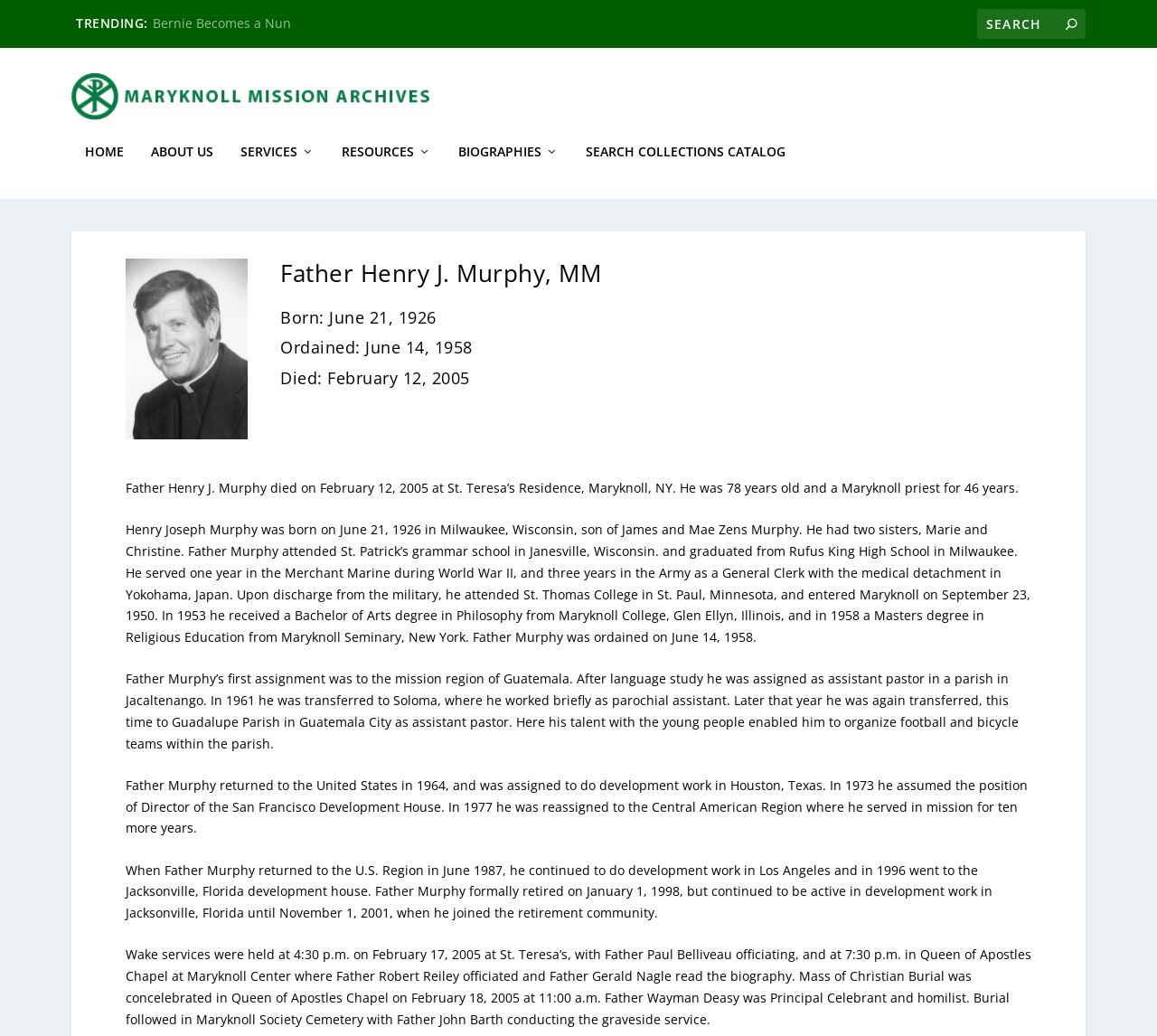Identify the bounding box for the UI element specified in this description: "COOKIE POLICY". The coordinates must be four float numbers between 0 and 1, formatted as [left, top, right, bottom].

None